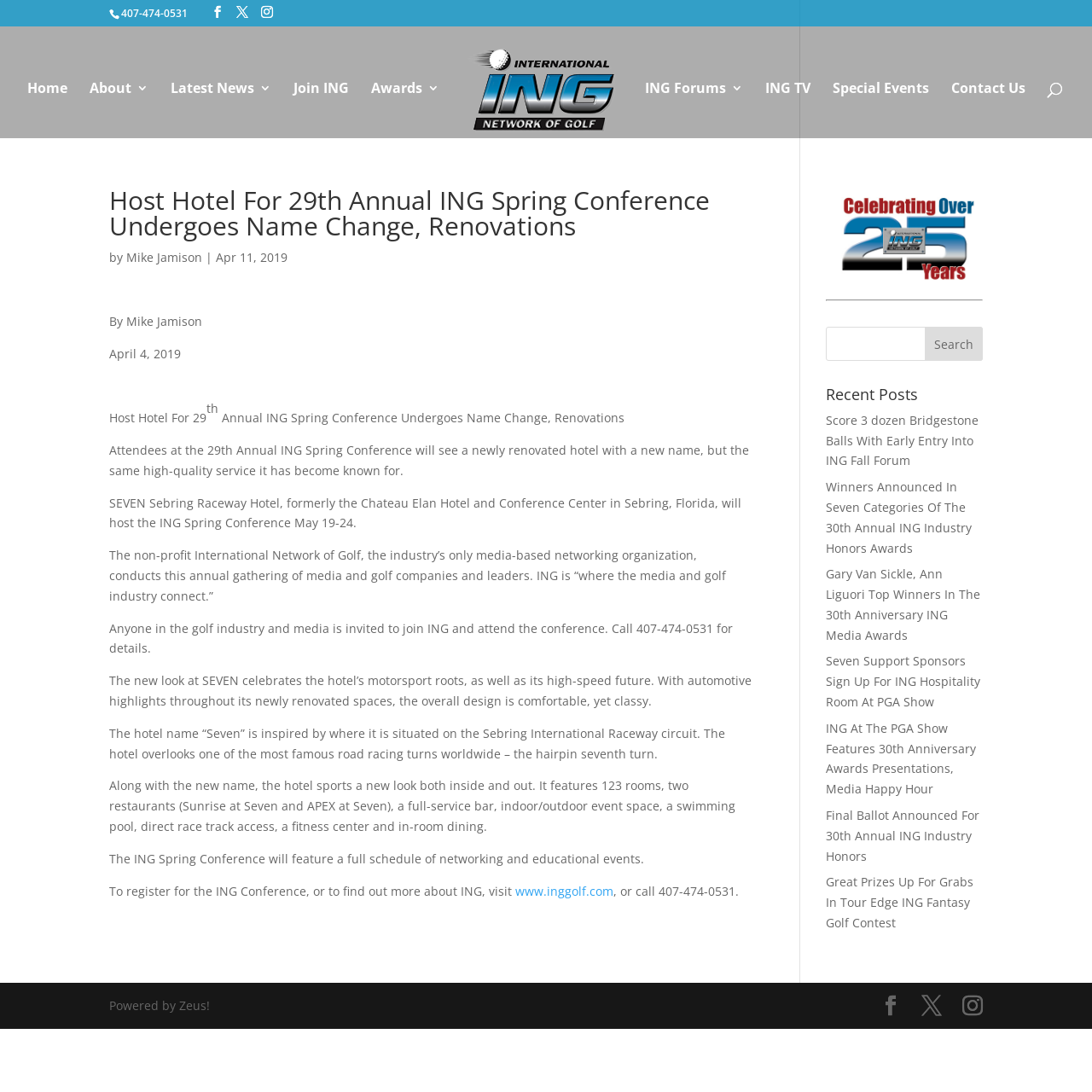Identify the bounding box coordinates of the clickable region necessary to fulfill the following instruction: "Search for:". The bounding box coordinates should be four float numbers between 0 and 1, i.e., [left, top, right, bottom].

[0.053, 0.024, 0.953, 0.025]